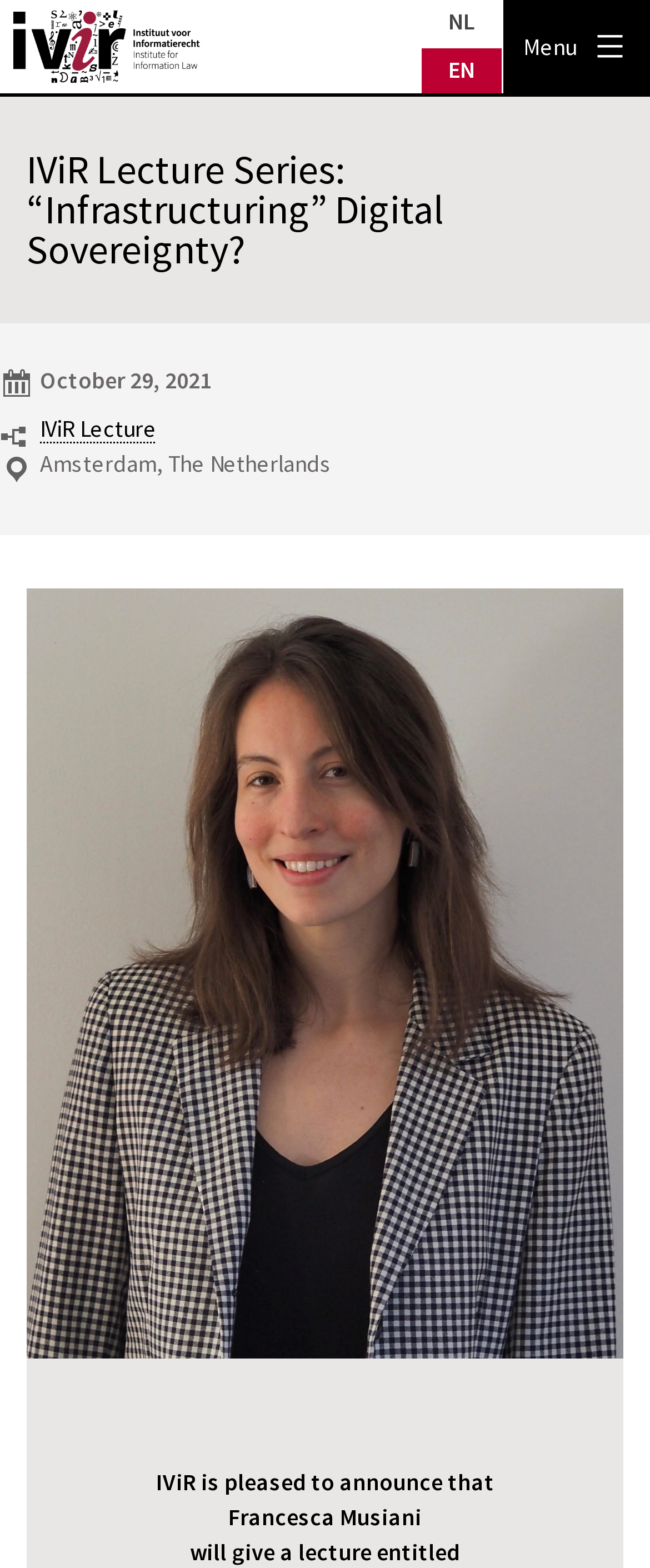Who is giving the lecture?
Answer the question with a single word or phrase by looking at the picture.

Francesca Musiani